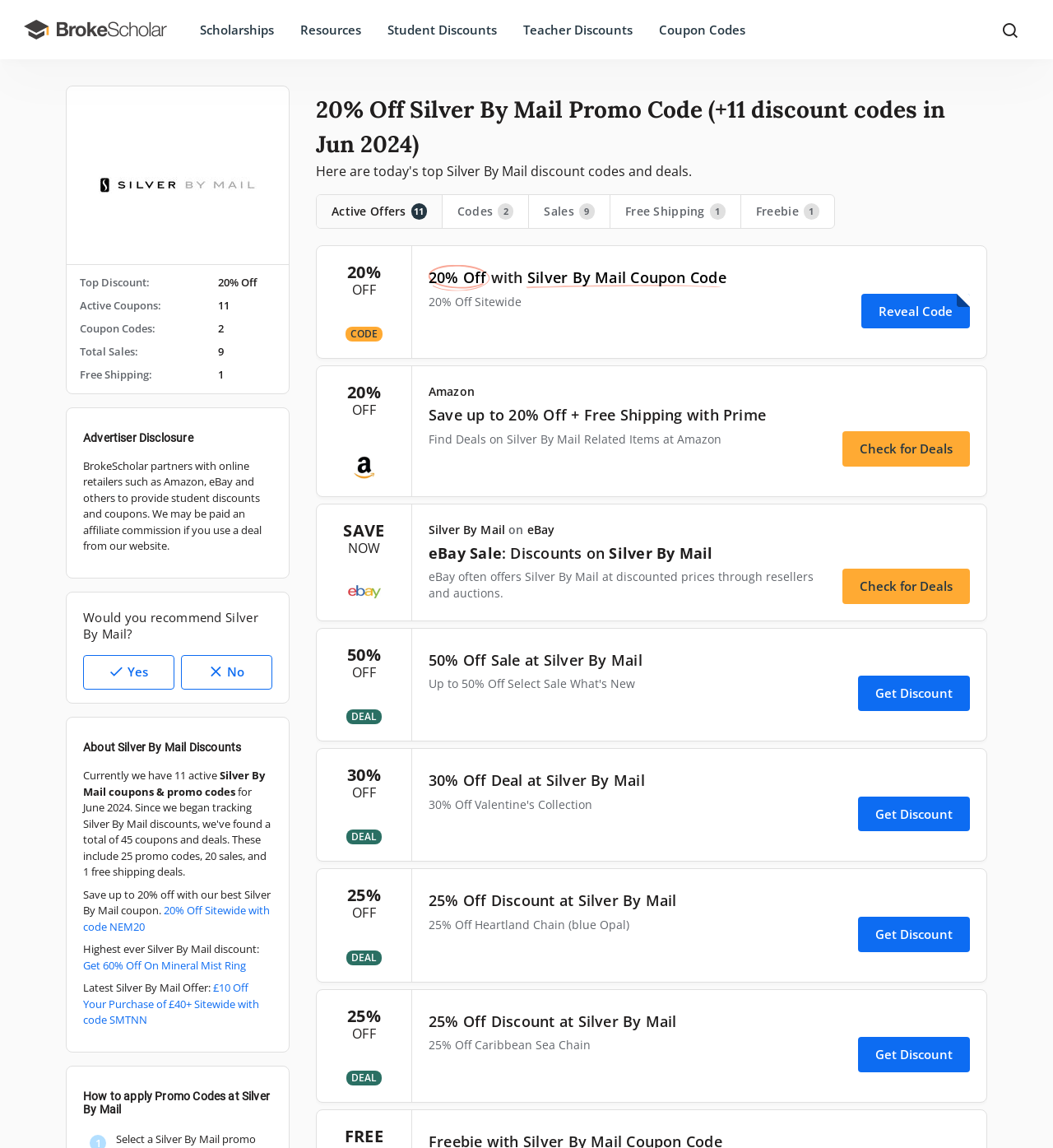Using the provided description Yes, find the bounding box coordinates for the UI element. Provide the coordinates in (top-left x, top-left y, bottom-right x, bottom-right y) format, ensuring all values are between 0 and 1.

[0.079, 0.57, 0.166, 0.601]